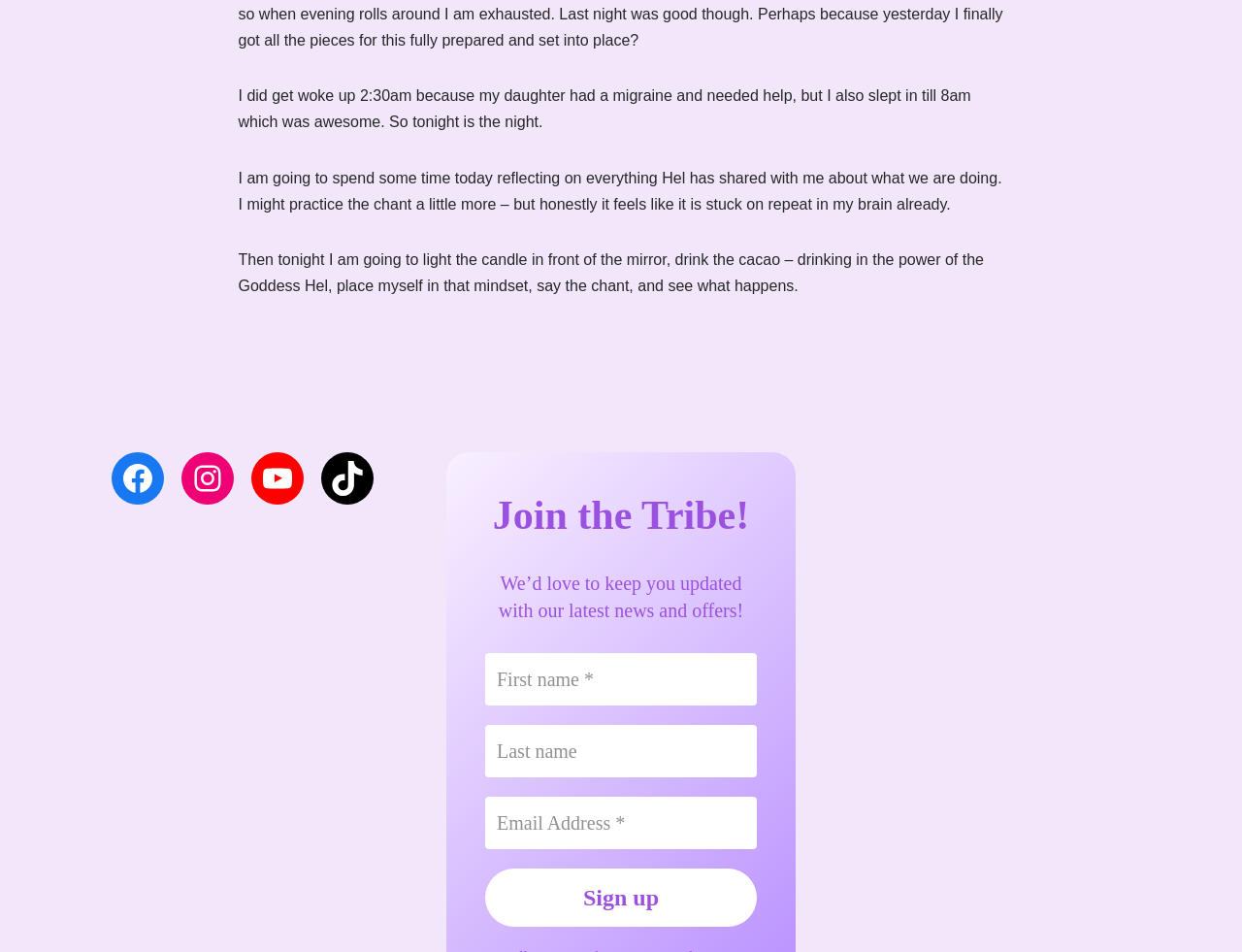Provide the bounding box coordinates for the area that should be clicked to complete the instruction: "Enter first name".

[0.391, 0.686, 0.609, 0.741]